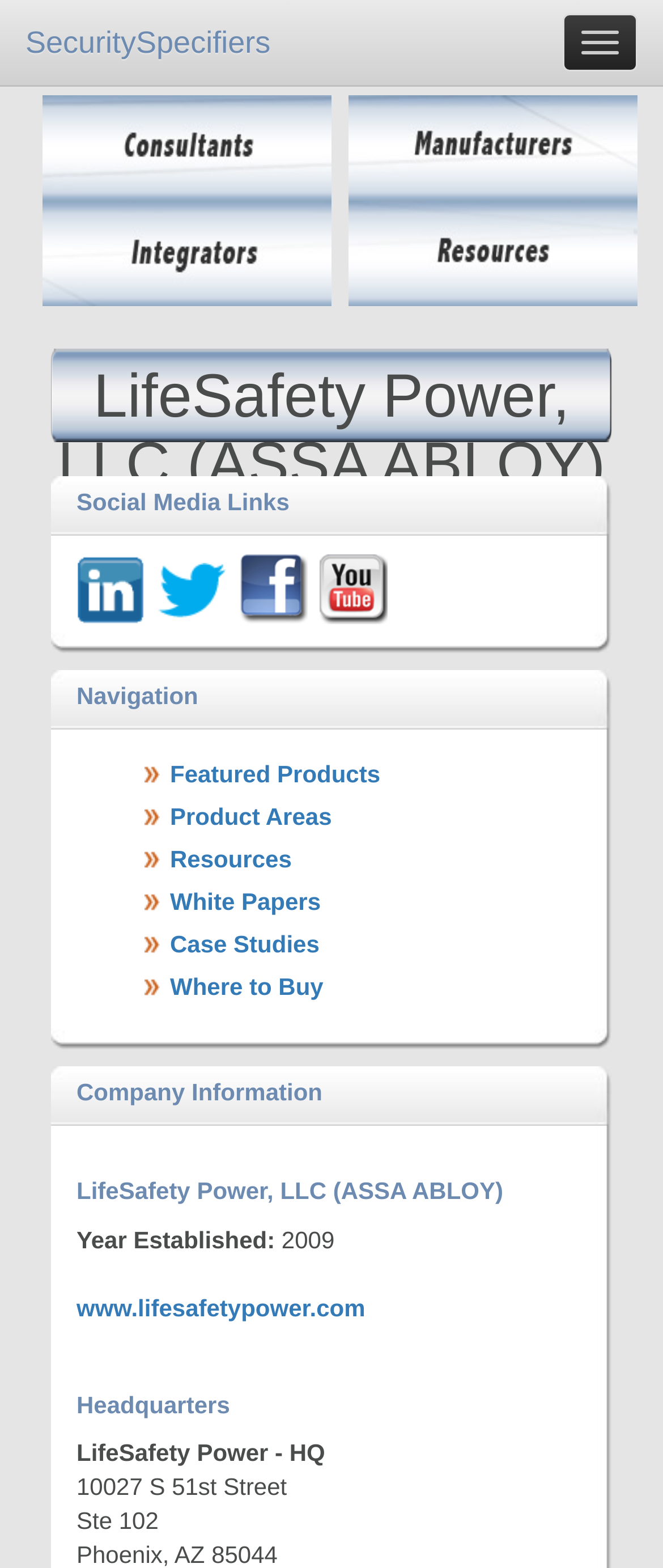Identify the bounding box coordinates of the section that should be clicked to achieve the task described: "View LifeSafety Power, LLC (ASSA ABLOY) company information".

[0.077, 0.231, 0.923, 0.317]